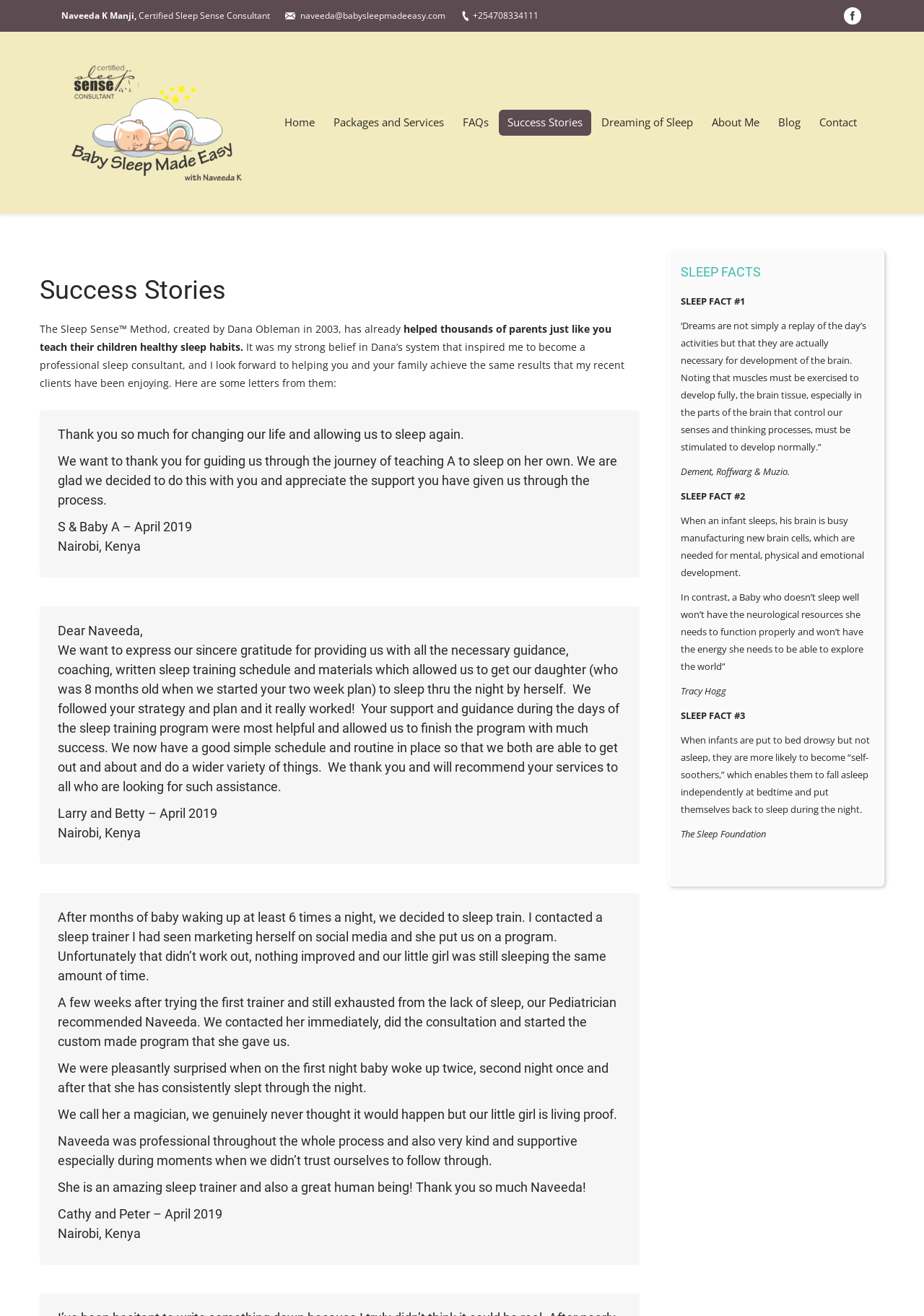How many sleep facts are listed on the webpage?
Observe the image and answer the question with a one-word or short phrase response.

3